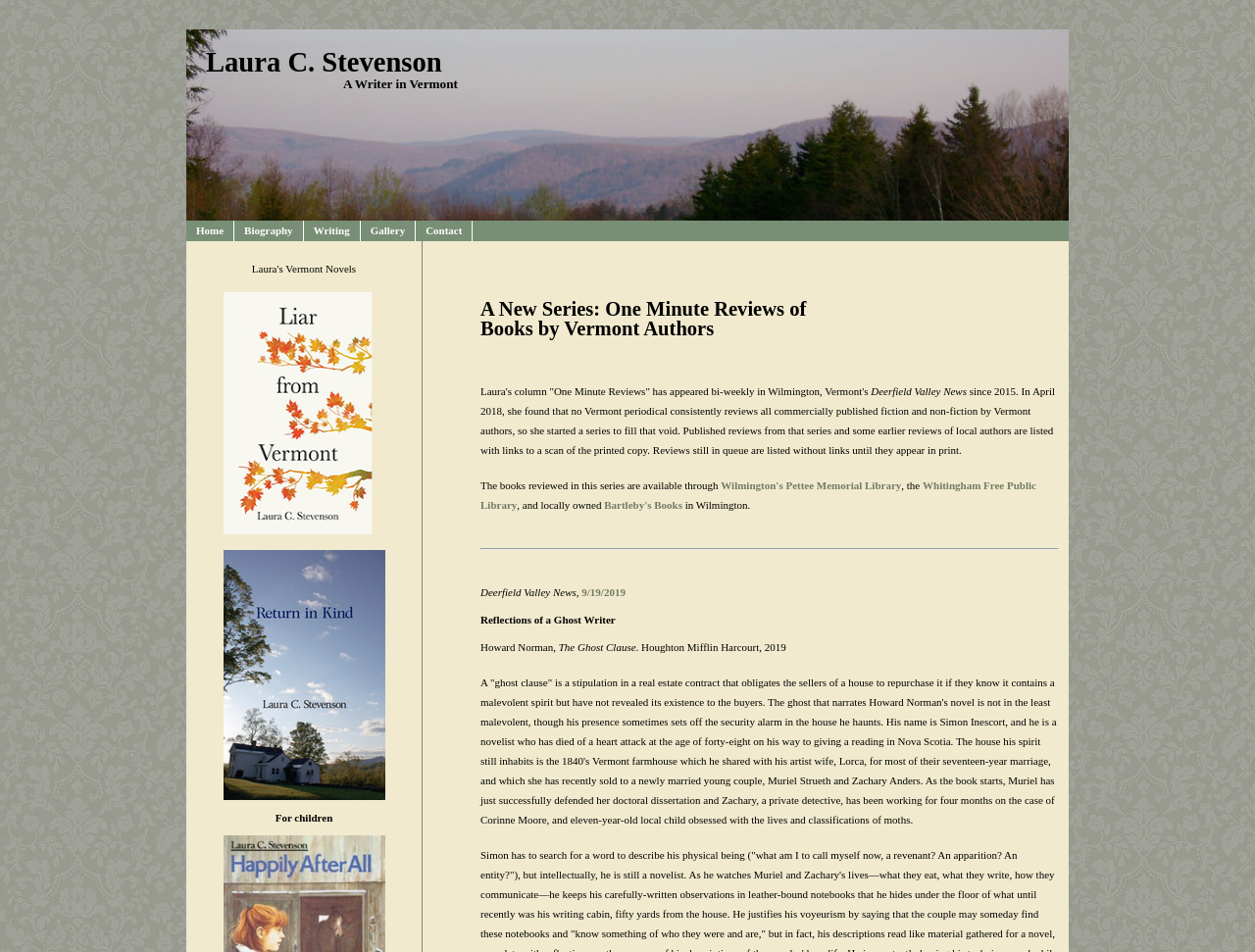Determine the bounding box for the described HTML element: "Bartleby's Books". Ensure the coordinates are four float numbers between 0 and 1 in the format [left, top, right, bottom].

[0.481, 0.524, 0.544, 0.537]